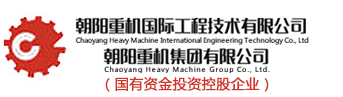What symbol is incorporated into the design?
Please ensure your answer is as detailed and informative as possible.

The logo incorporates a stylized red gear symbol alongside the text, which emphasizes the industrial nature of the company. This symbol is a visual representation of the company's focus on heavy machinery and technology.